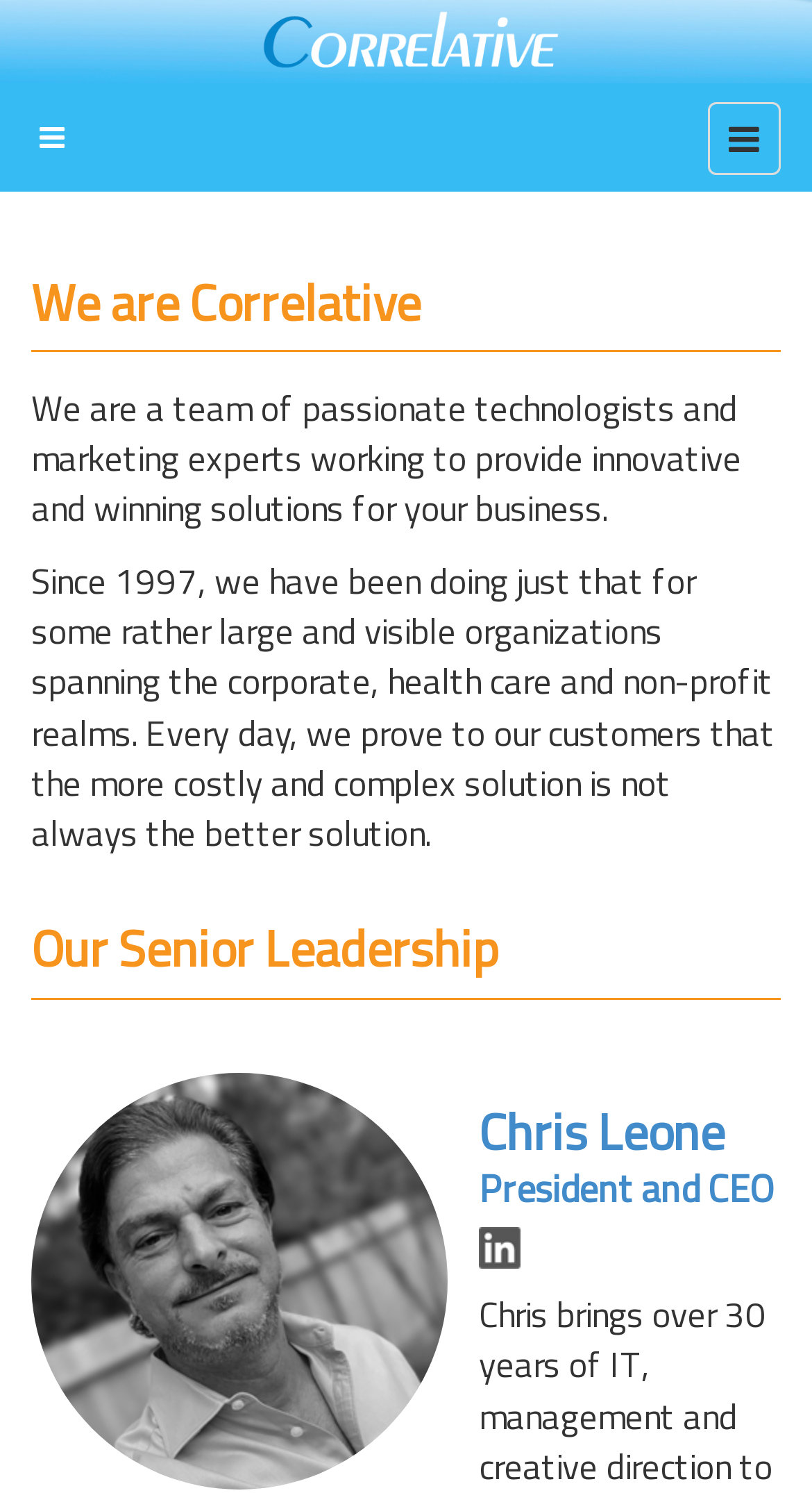What is the purpose of the company?
Kindly offer a comprehensive and detailed response to the question.

The purpose of the company is to provide innovative and winning solutions for businesses, as mentioned in the StaticText element 'We are a team of passionate technologists and marketing experts working to provide innovative and winning solutions for your business'.